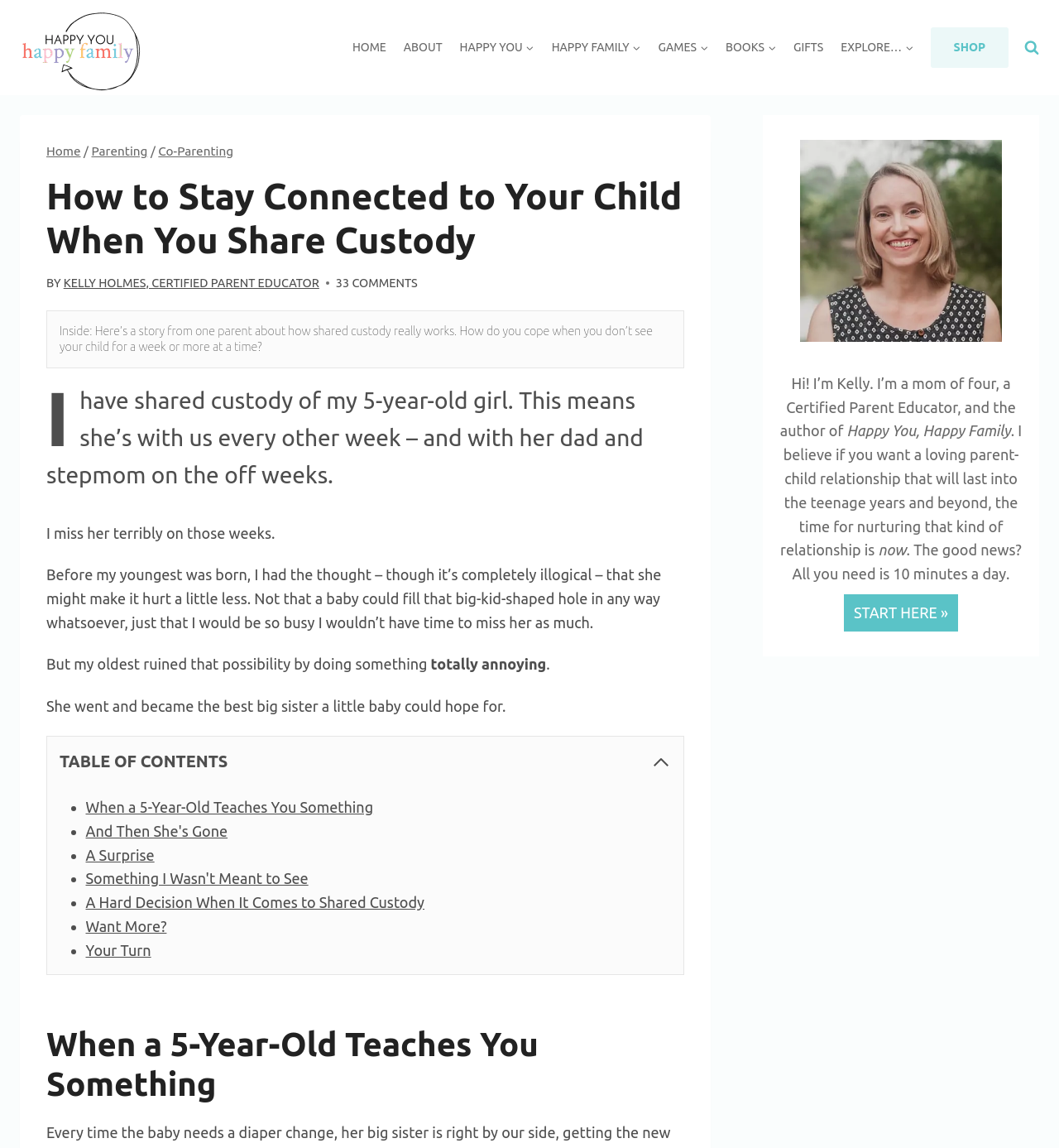Identify the bounding box for the UI element specified in this description: "Happy FamilyExpand". The coordinates must be four float numbers between 0 and 1, formatted as [left, top, right, bottom].

[0.513, 0.029, 0.613, 0.054]